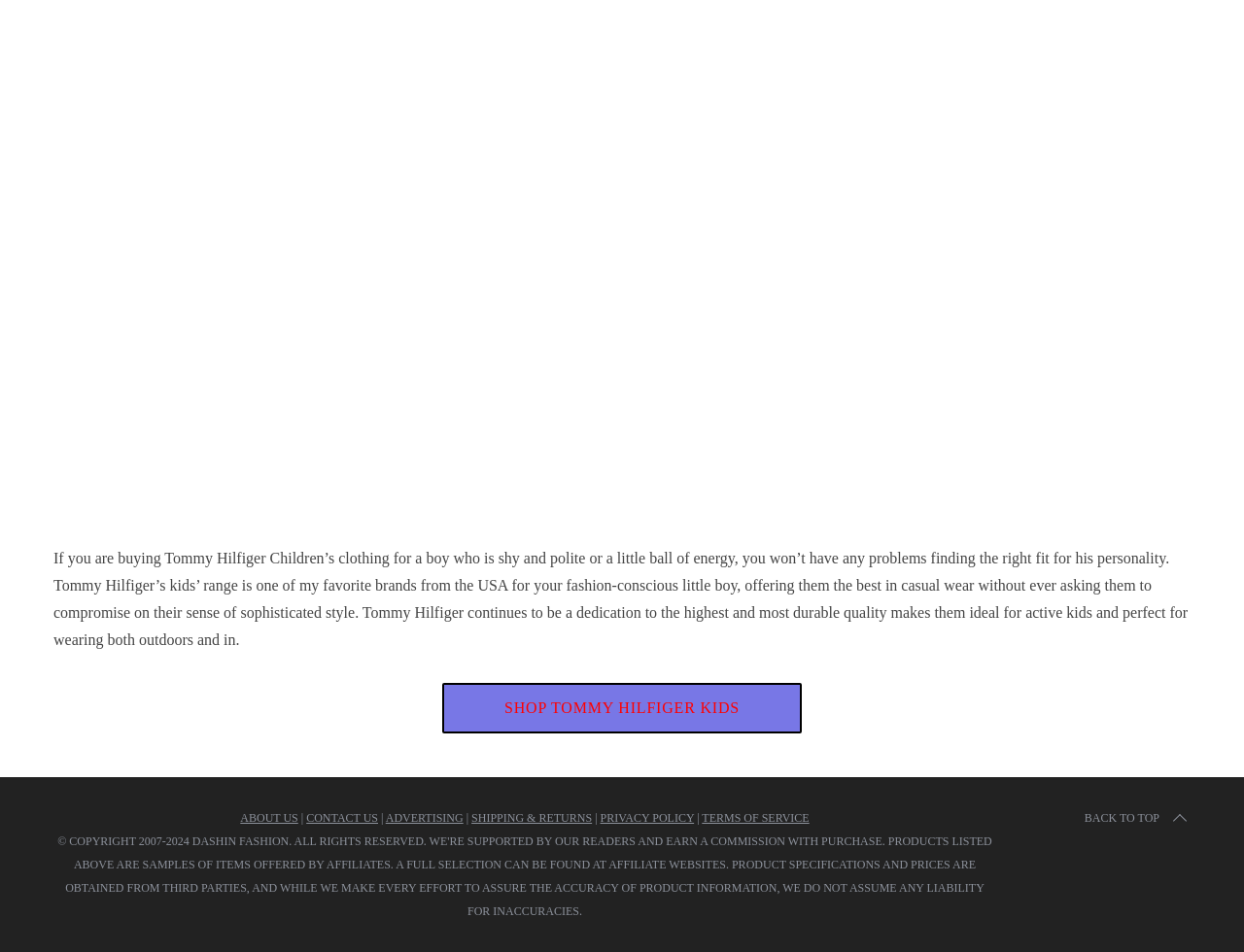Provide a brief response to the question using a single word or phrase: 
What is the tone of the webpage?

Informative